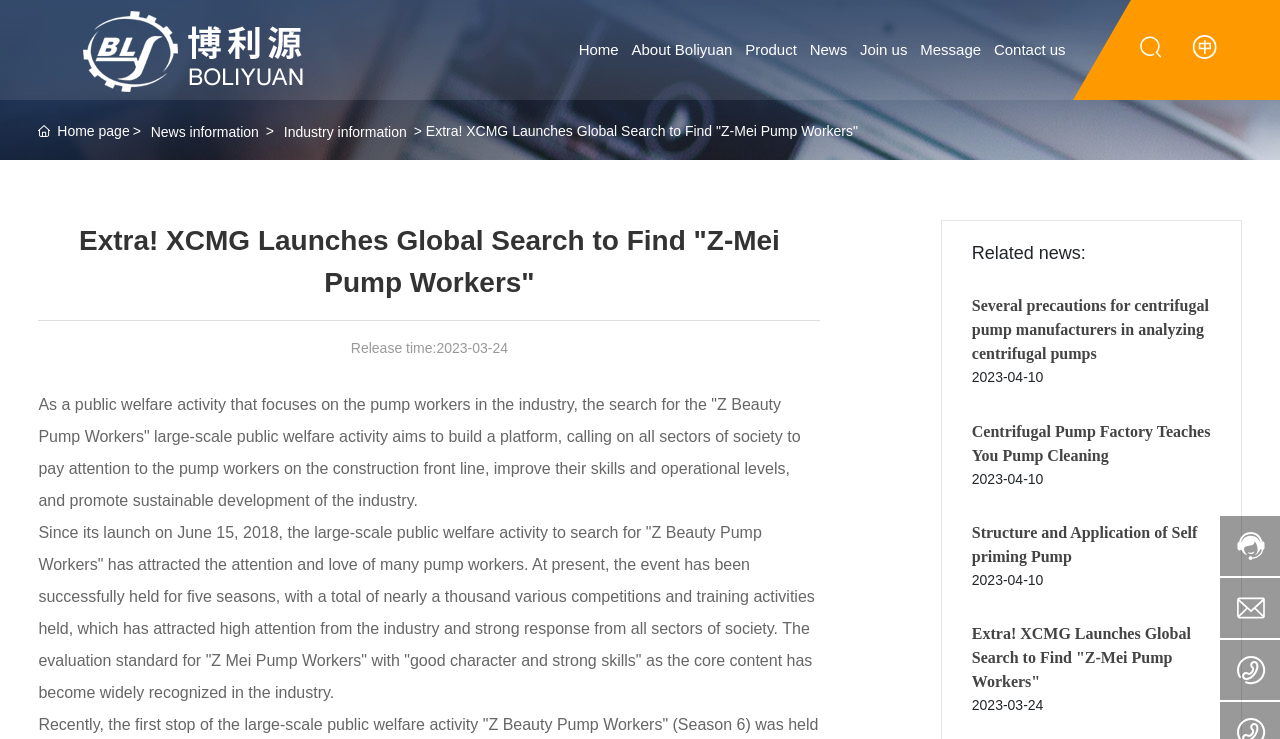Identify the bounding box coordinates for the UI element mentioned here: "Message". Provide the coordinates as four float values between 0 and 1, i.e., [left, top, right, bottom].

[0.719, 0.0, 0.766, 0.135]